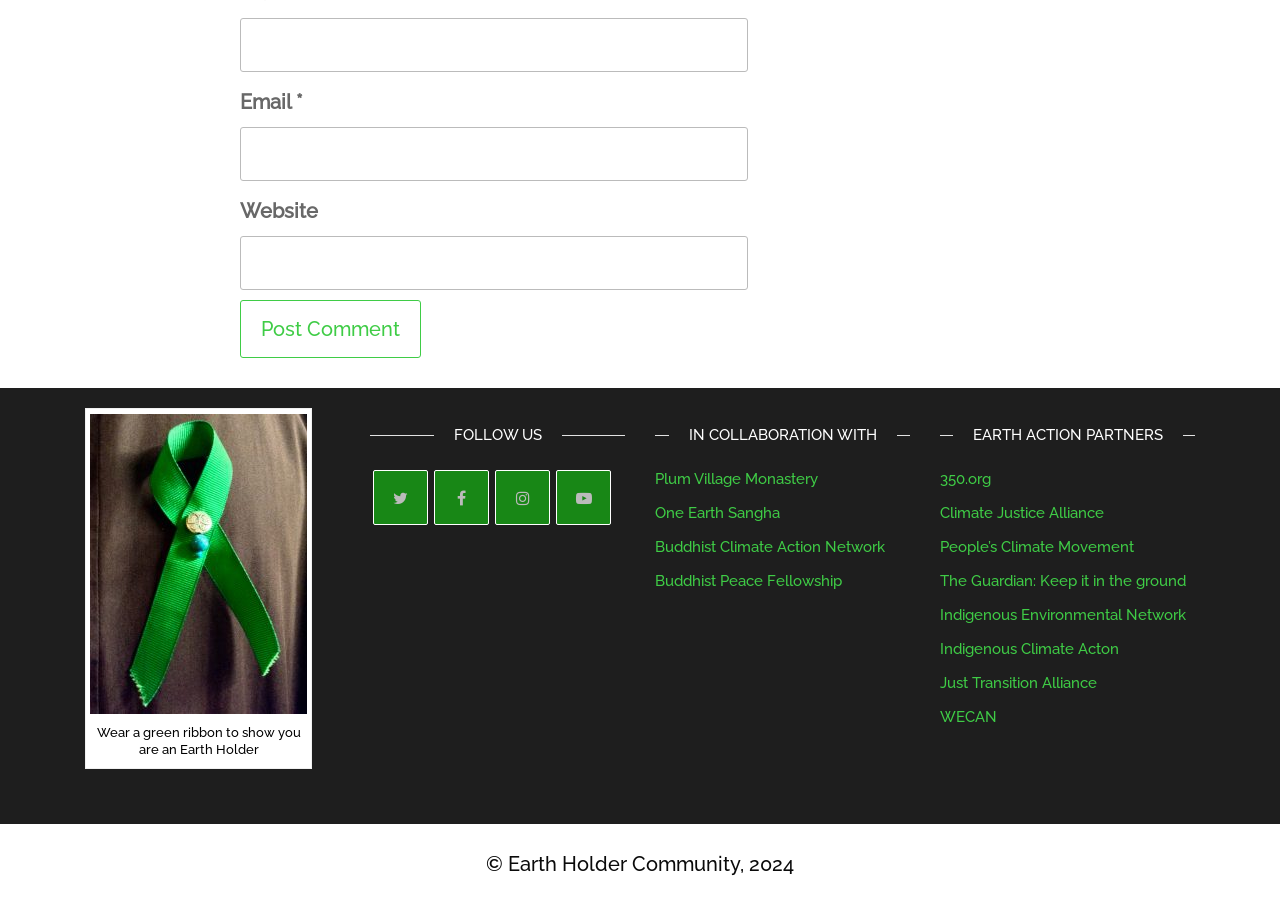Please pinpoint the bounding box coordinates for the region I should click to adhere to this instruction: "Visit the Plum Village Monastery website".

[0.512, 0.514, 0.639, 0.534]